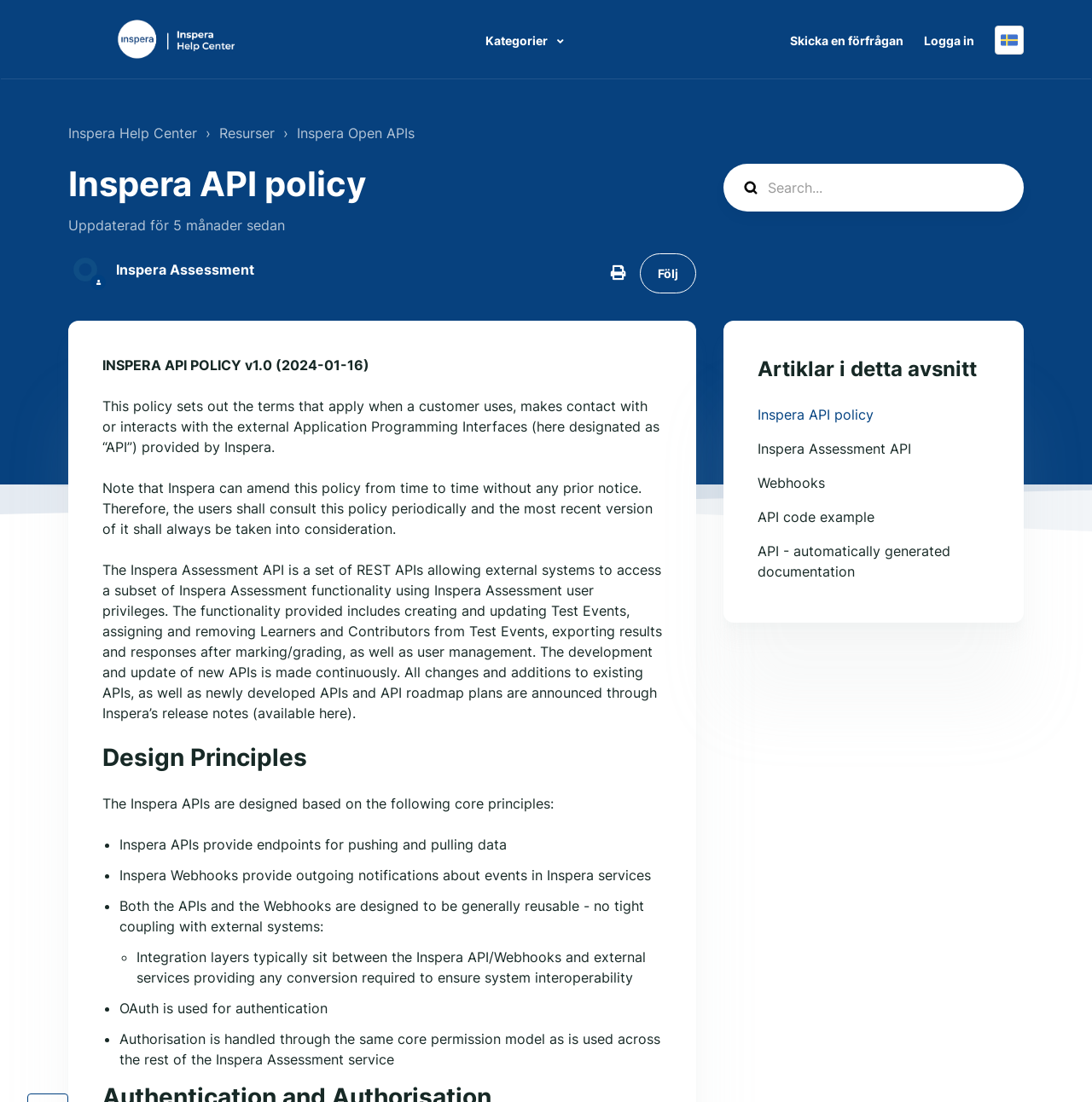Extract the primary heading text from the webpage.

Inspera API policy